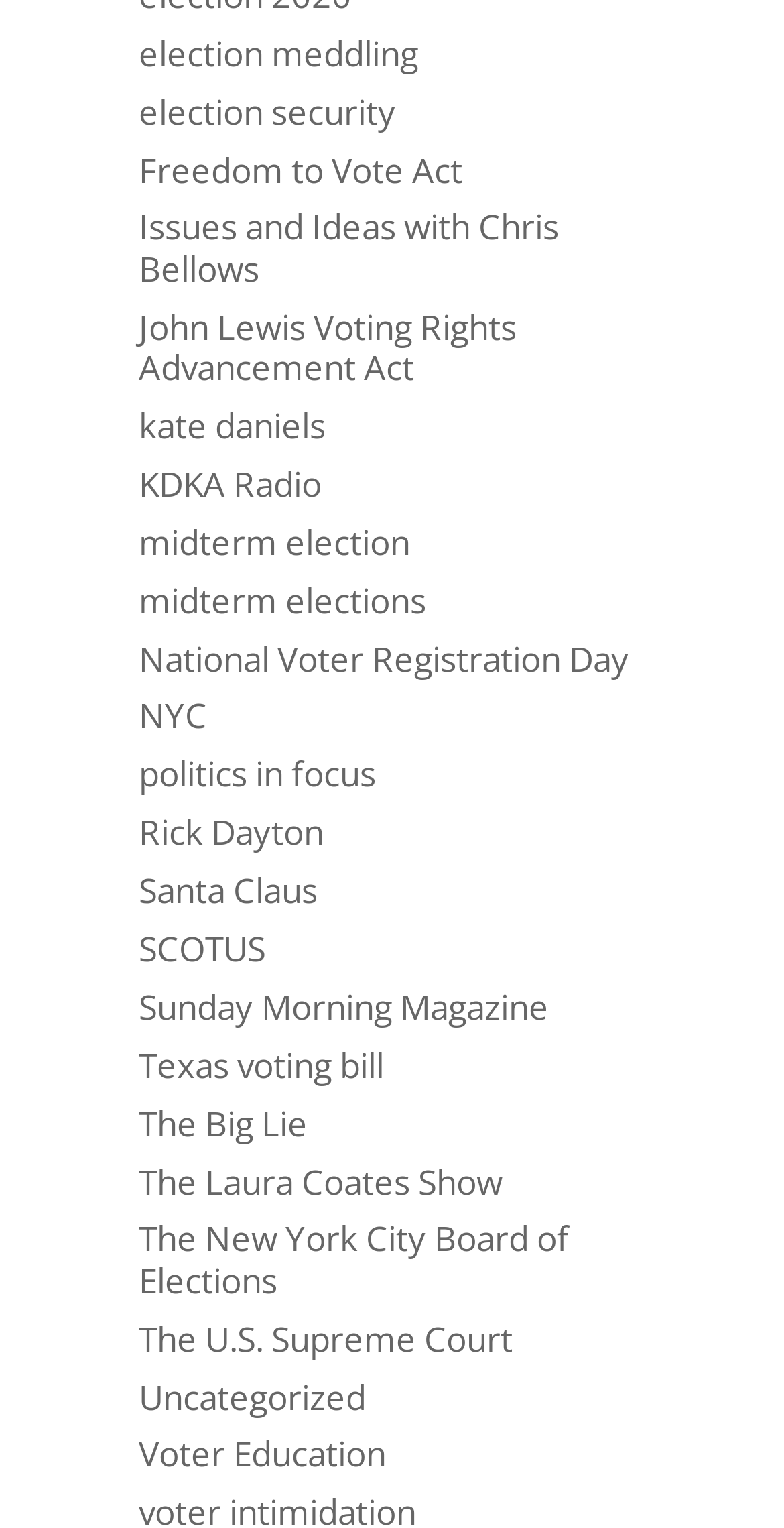How many links have 'voting' in their text?
From the image, respond with a single word or phrase.

4